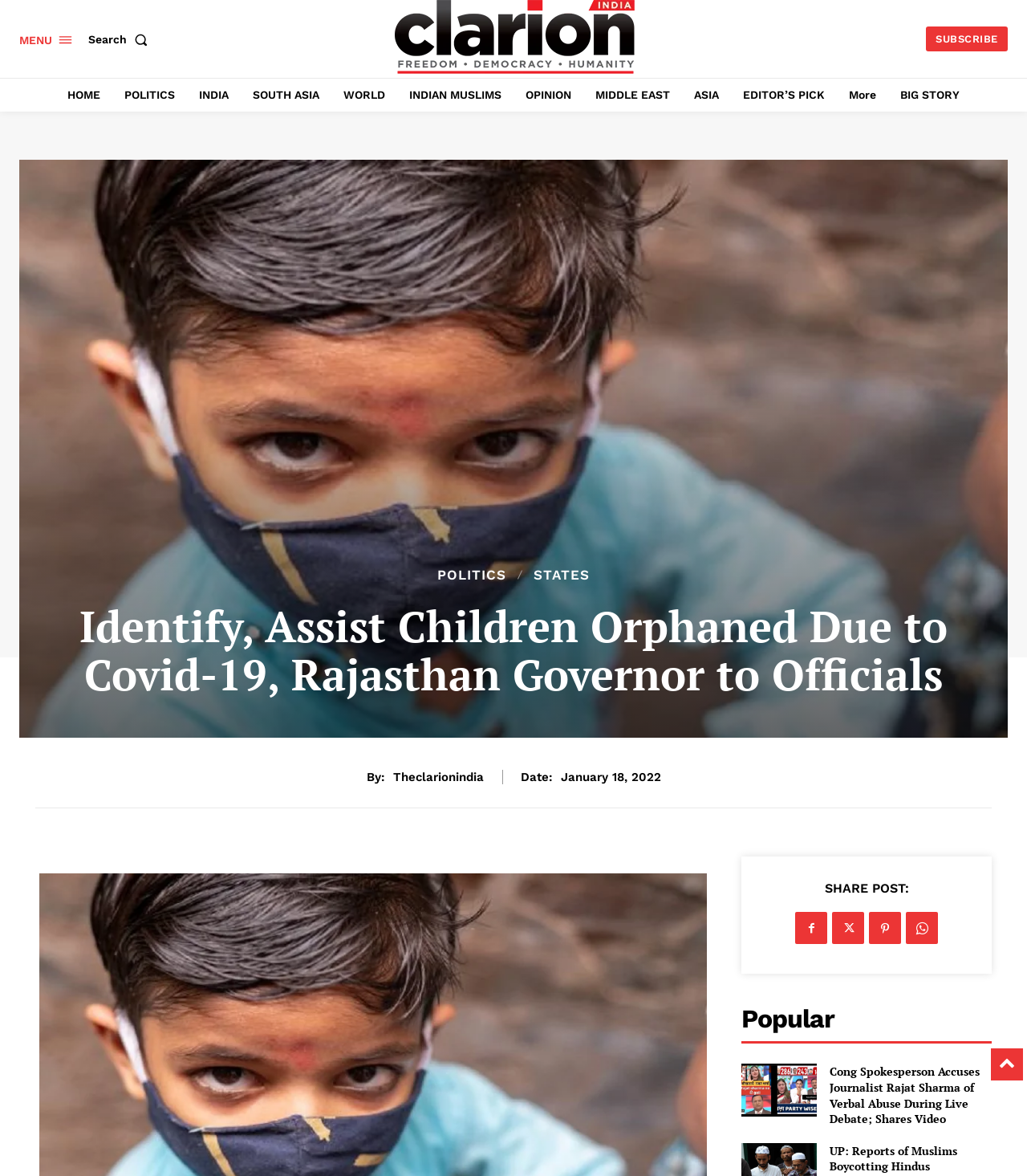What is the name of the website? From the image, respond with a single word or brief phrase.

Clarion India